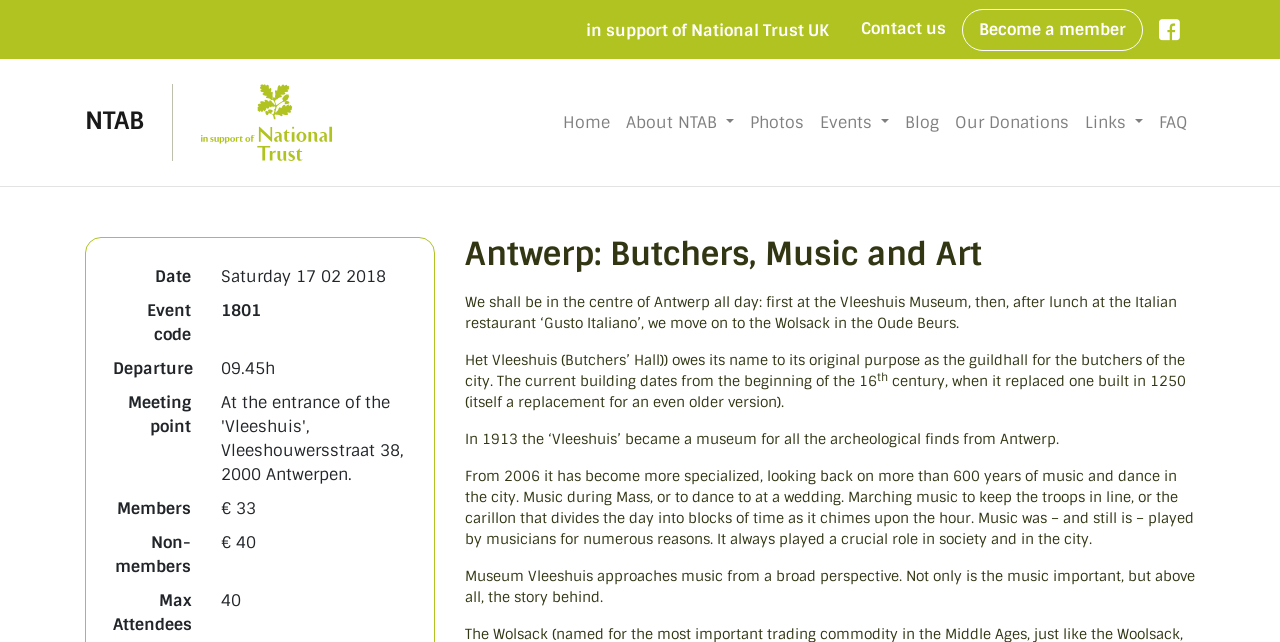Please specify the bounding box coordinates of the region to click in order to perform the following instruction: "Click the 'About NTAB' button".

[0.483, 0.16, 0.58, 0.222]